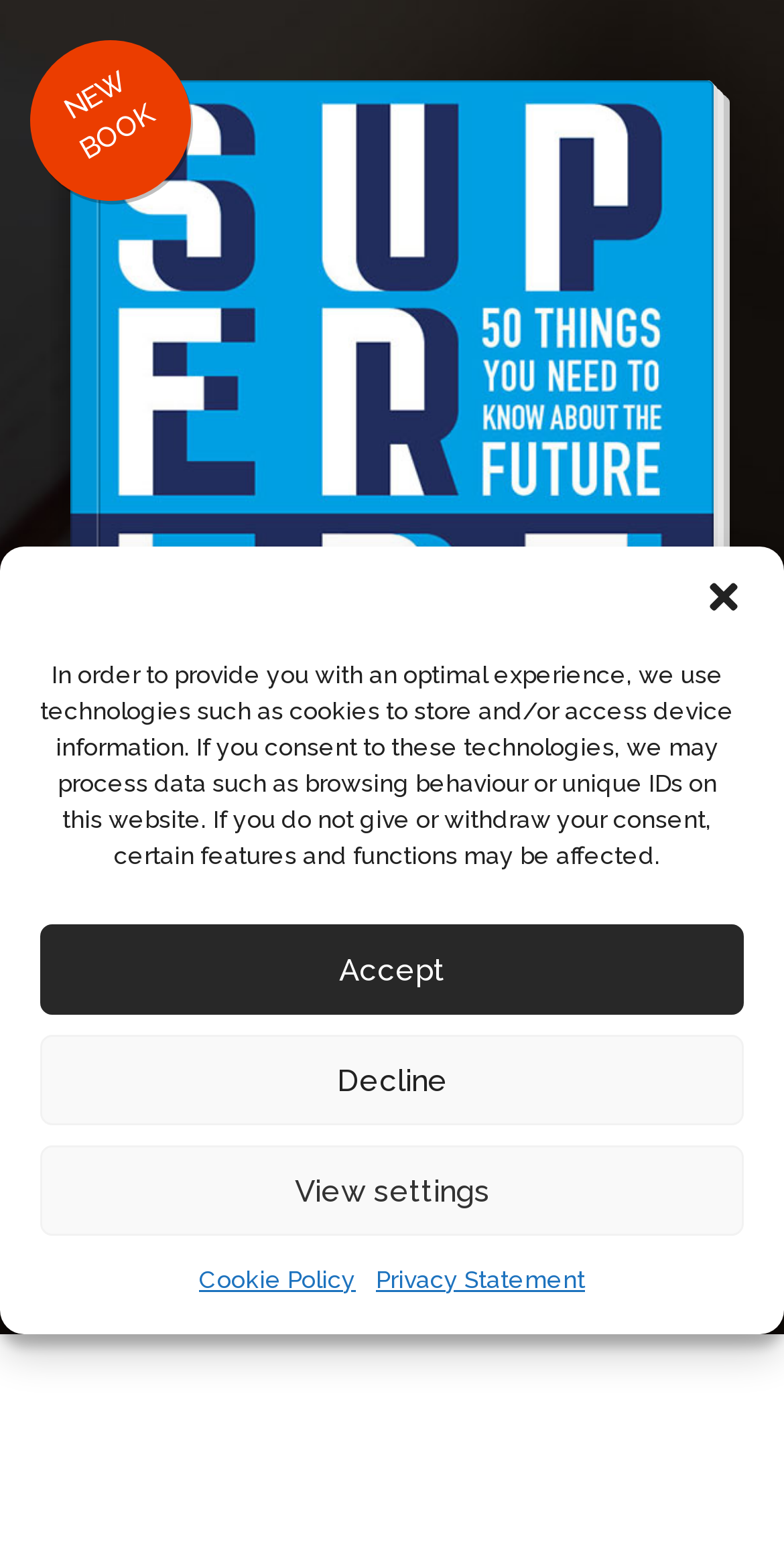Provide the bounding box coordinates of the HTML element described as: "catherine@mastertheart.co.uk". The bounding box coordinates should be four float numbers between 0 and 1, i.e., [left, top, right, bottom].

None